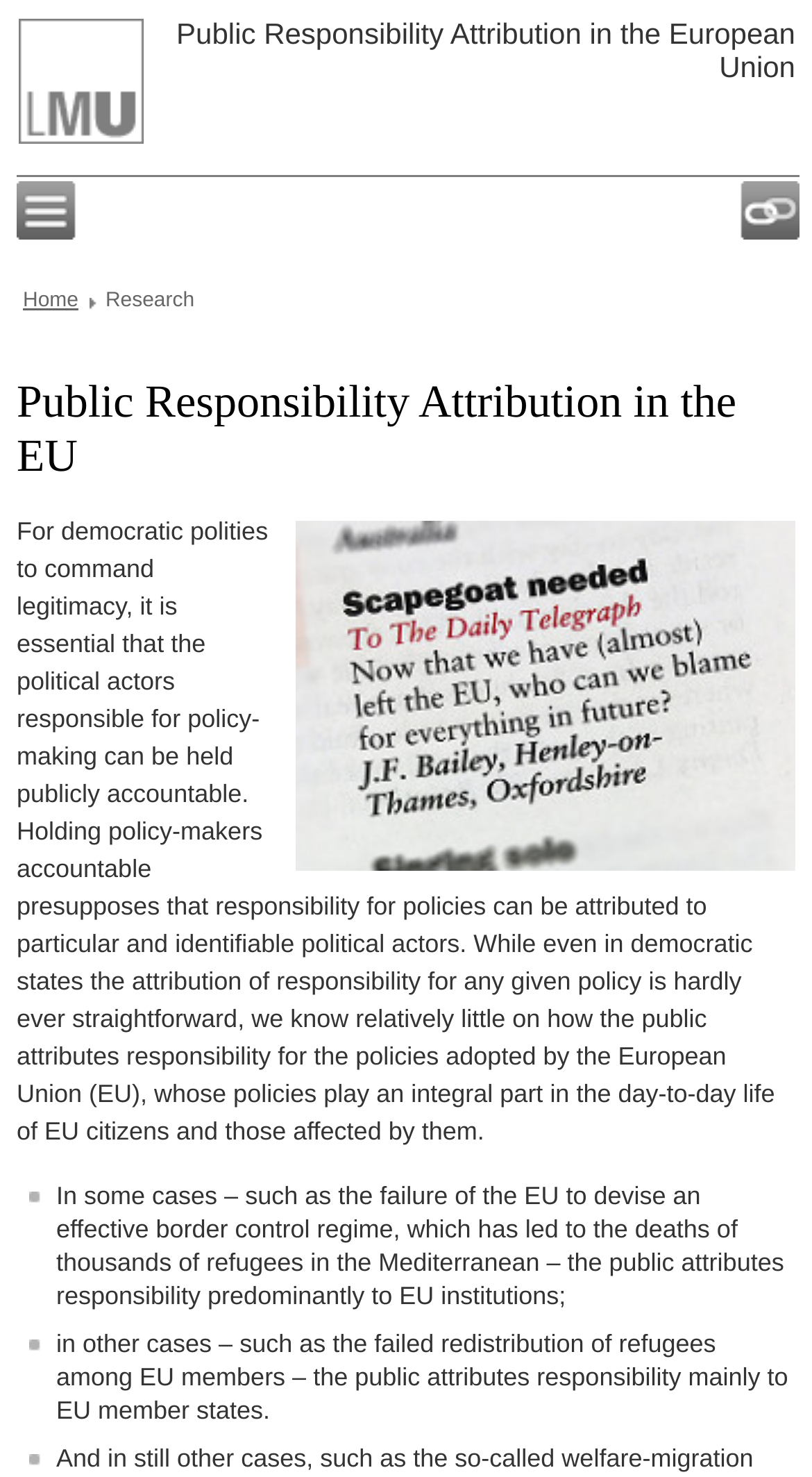Determine the bounding box for the UI element described here: "Main Navigation".

[0.021, 0.123, 0.092, 0.162]